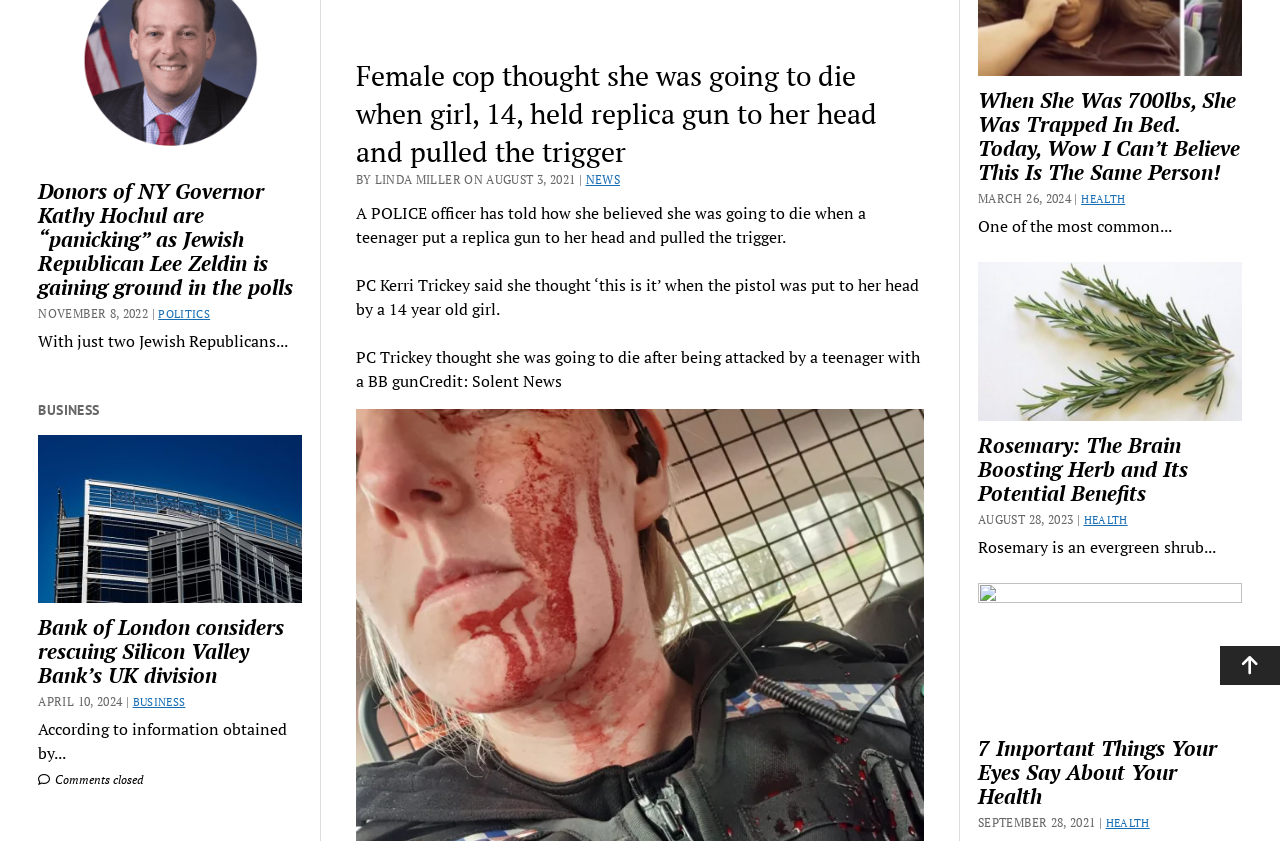Please provide the bounding box coordinate of the region that matches the element description: Business. Coordinates should be in the format (top-left x, top-left y, bottom-right x, bottom-right y) and all values should be between 0 and 1.

[0.104, 0.826, 0.145, 0.843]